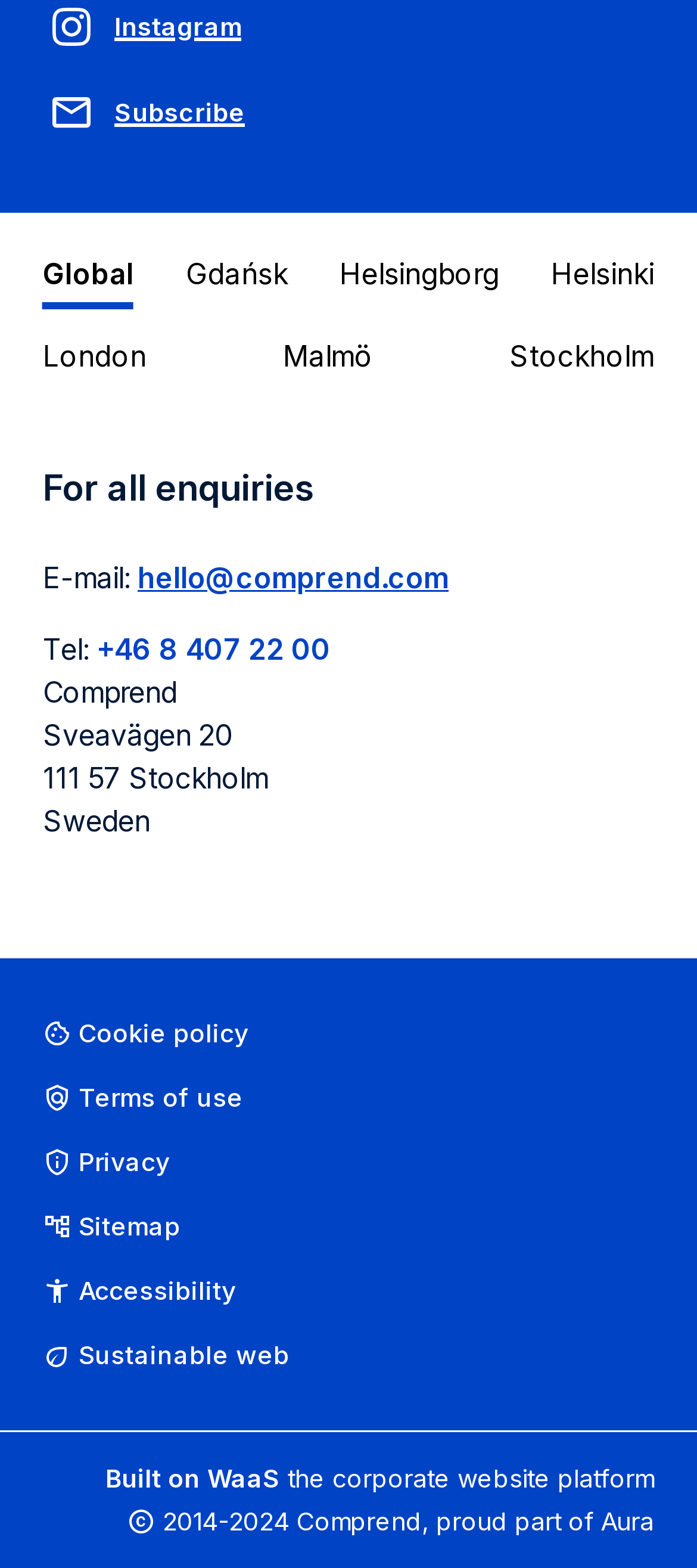Provide your answer in one word or a succinct phrase for the question: 
How many tabs are available in the tablist?

7